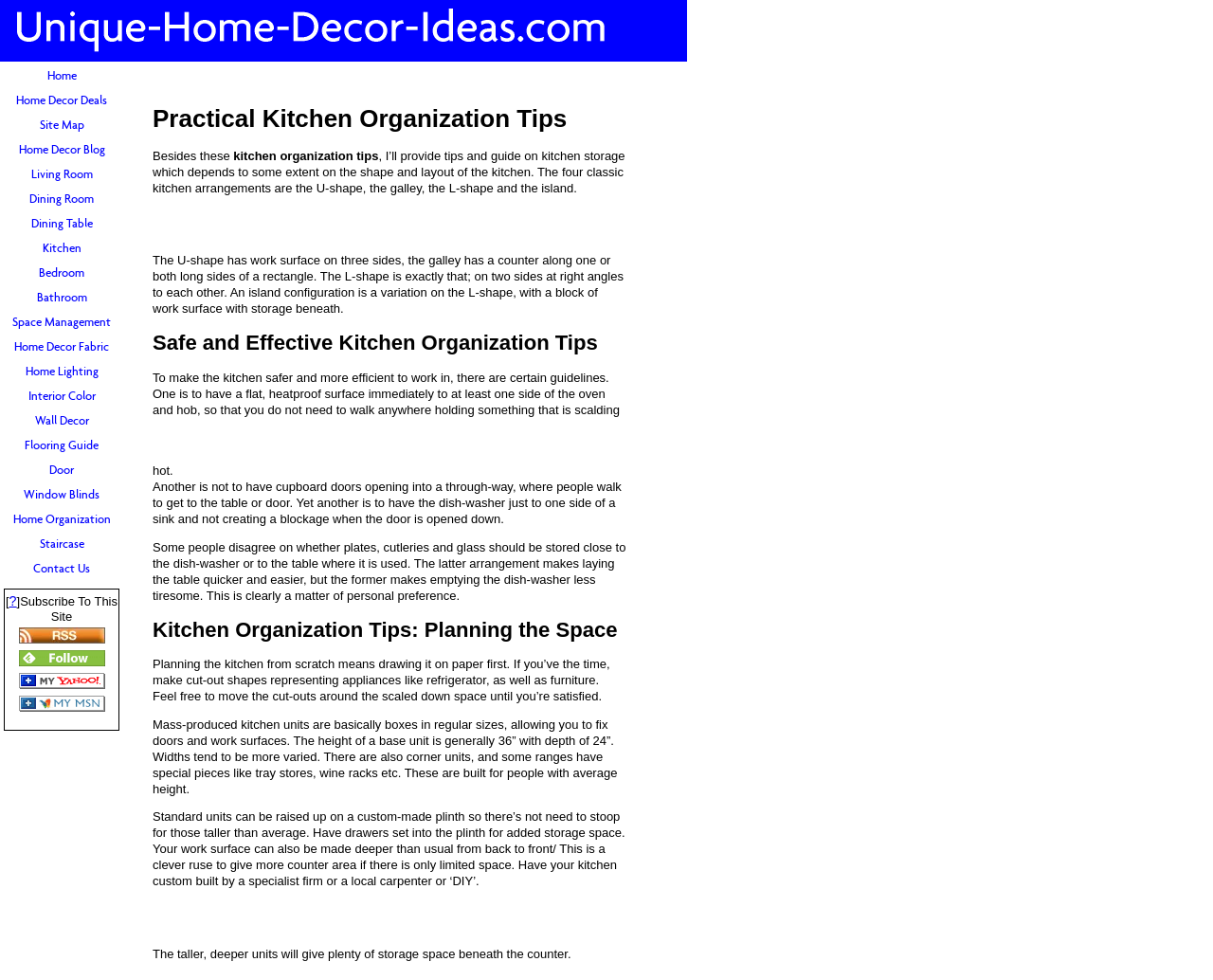Given the element description Bathroom, identify the bounding box coordinates for the UI element on the webpage screenshot. The format should be (top-left x, top-left y, bottom-right x, bottom-right y), with values between 0 and 1.

[0.0, 0.291, 0.102, 0.316]